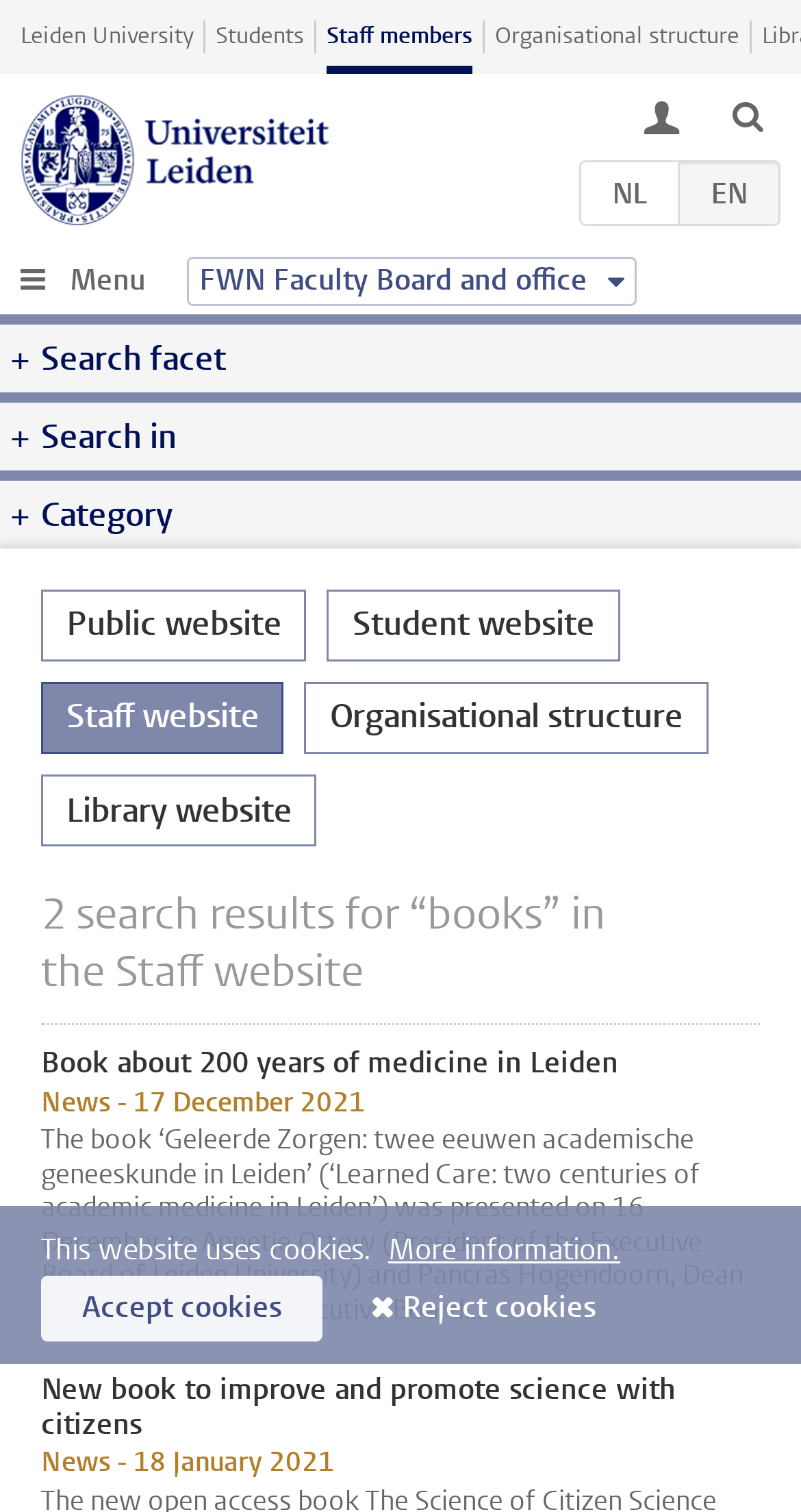Generate an in-depth caption that captures all aspects of the webpage.

The webpage is a search results page from Leiden University. At the top, there are four links: "Leiden University", "Students", "Staff members", and "Organisational structure". Below these links, there is a heading "Universiteit Leiden" with an image and a link to the university's website. 

To the right of the heading, there are two language options: "NL" (Nederlands) and "EN" (English). There are also two buttons with icons, possibly for navigation or search functions.

Below the language options, there is a menu with two links: "FWN Faculty Board and office" and a menu button. 

The main content of the page is divided into sections. The first section has three headings: "+ Search facet", "+ Search in", and "+ Category". 

Below these headings, there are four links to different websites: "Public website", "Student website", "Staff website", and "Library website". 

The search results are displayed below, with a heading indicating that there are 2 search results for the query "books" in the Staff website. The first result is a news article about a book presentation, with a link to the full article. 

At the bottom of the page, there is a notice about the website using cookies, with a link to more information and two buttons to accept or reject cookies.